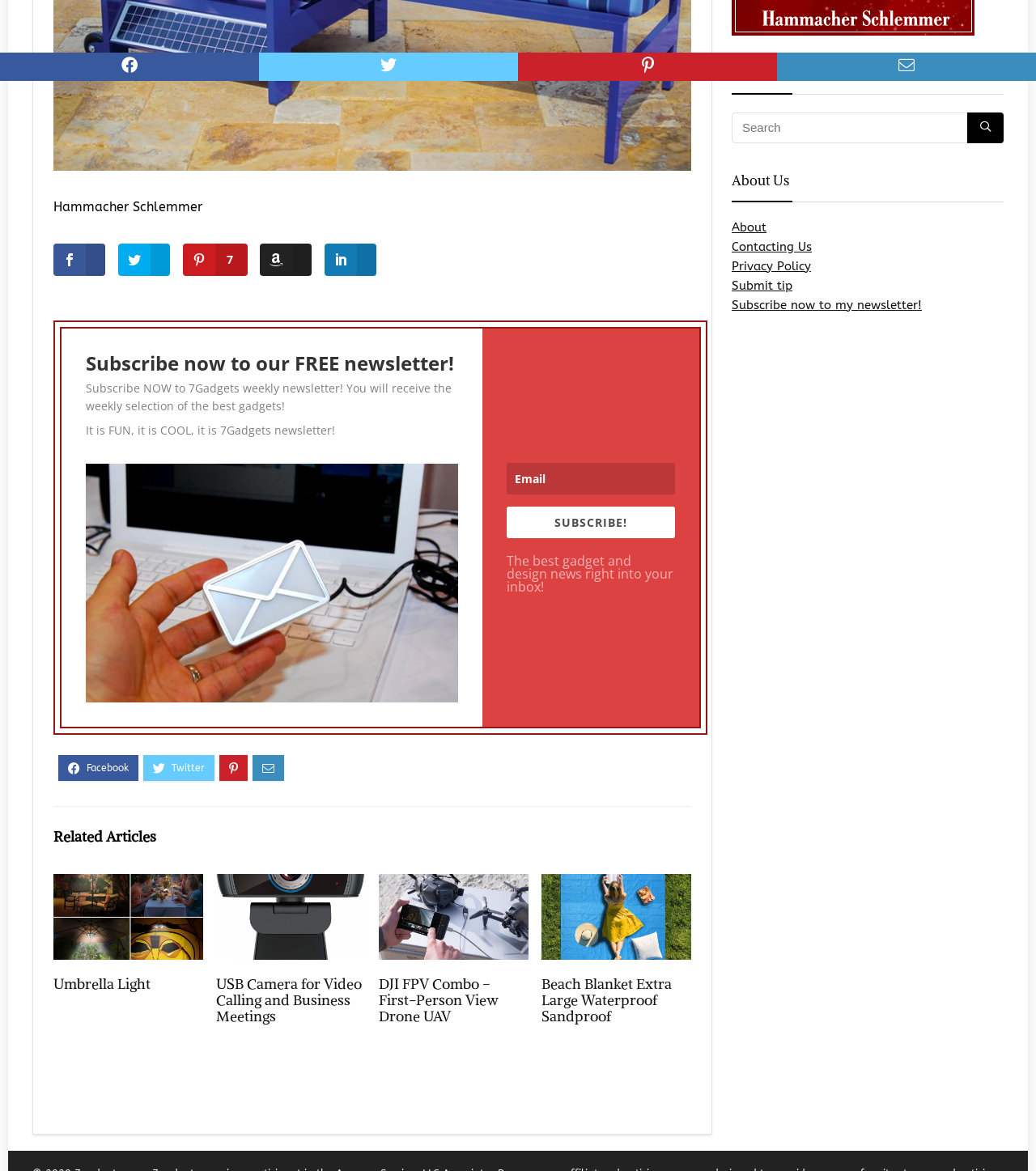Show the bounding box coordinates of the element that should be clicked to complete the task: "Subscribe to the newsletter".

[0.489, 0.432, 0.652, 0.459]